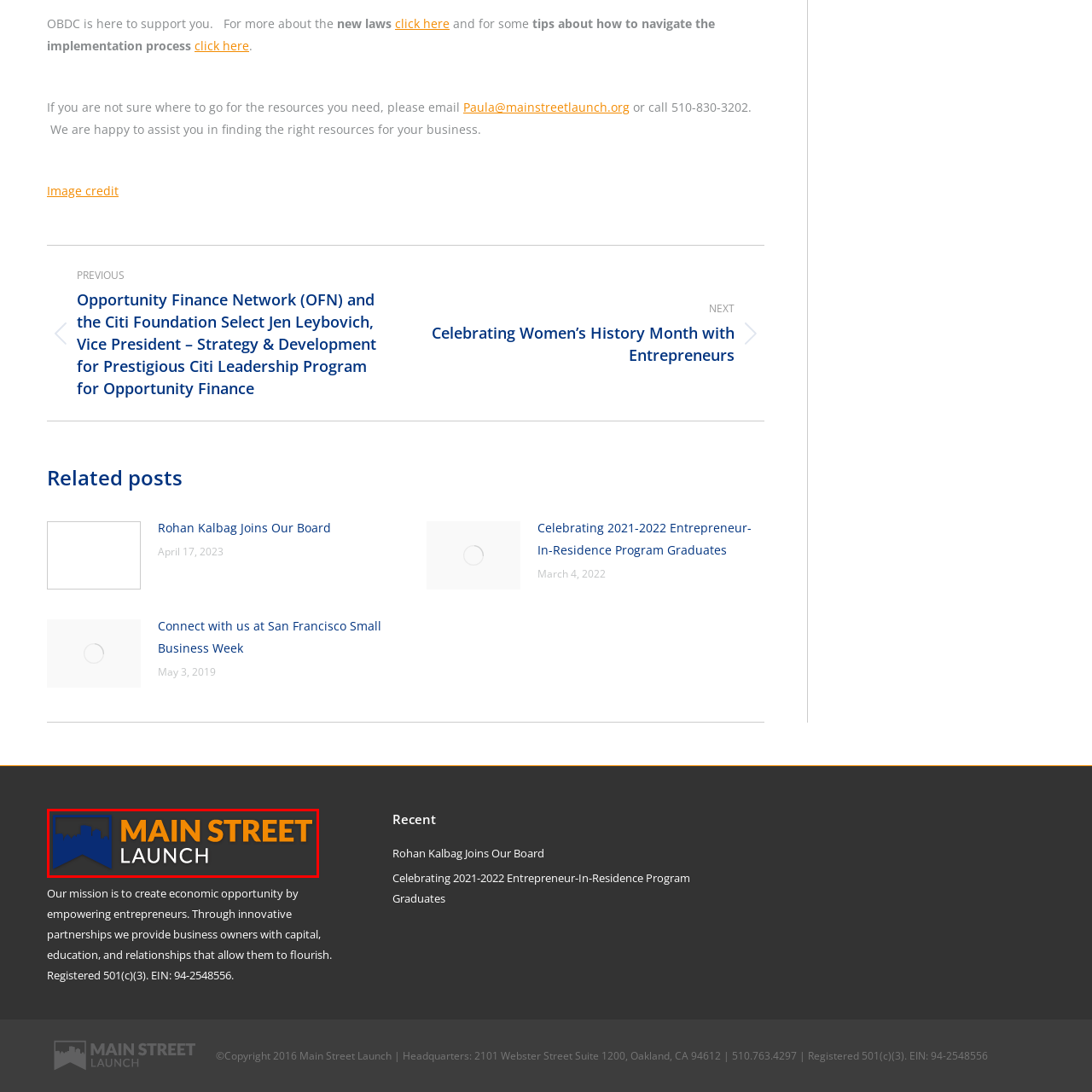What is the font style of the word 'MAIN STREET'?
Observe the image marked by the red bounding box and answer in detail.

The caption states that the word 'MAIN STREET' is displayed in 'bold, vibrant orange lettering', implying that the font style is bold.